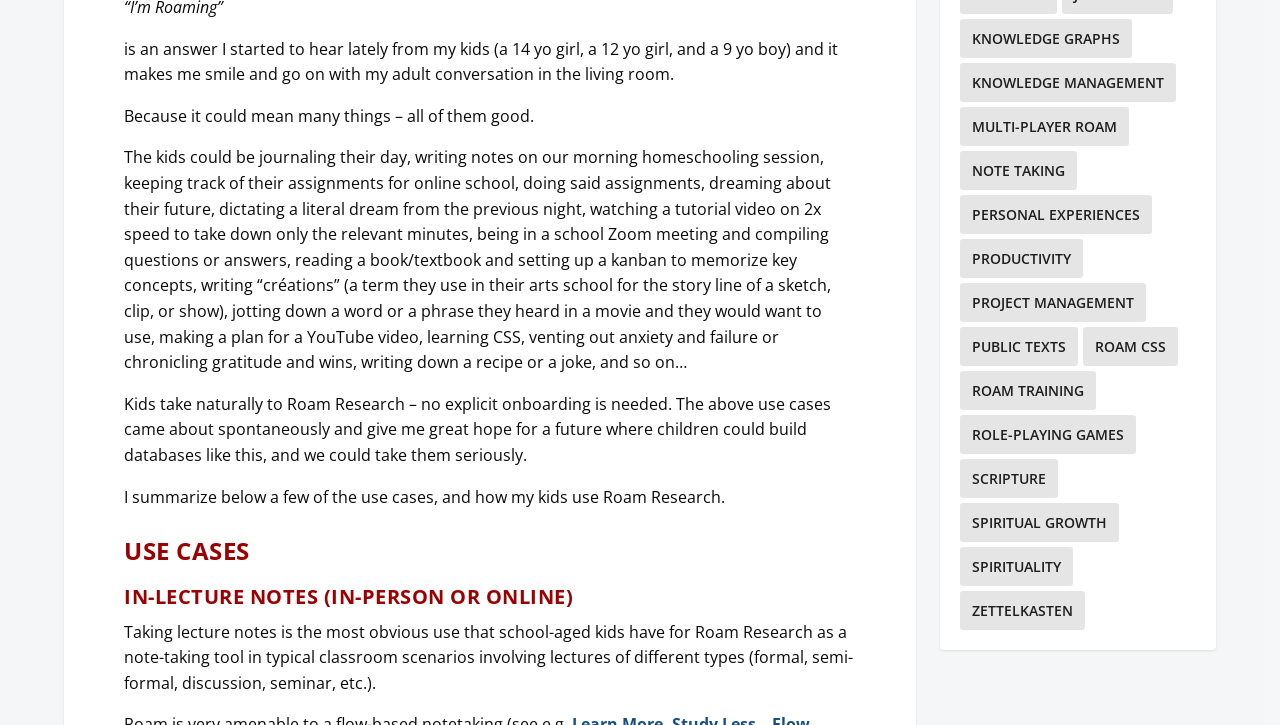Find the bounding box coordinates of the clickable region needed to perform the following instruction: "Explore Roam CSS". The coordinates should be provided as four float numbers between 0 and 1, i.e., [left, top, right, bottom].

[0.846, 0.451, 0.92, 0.505]